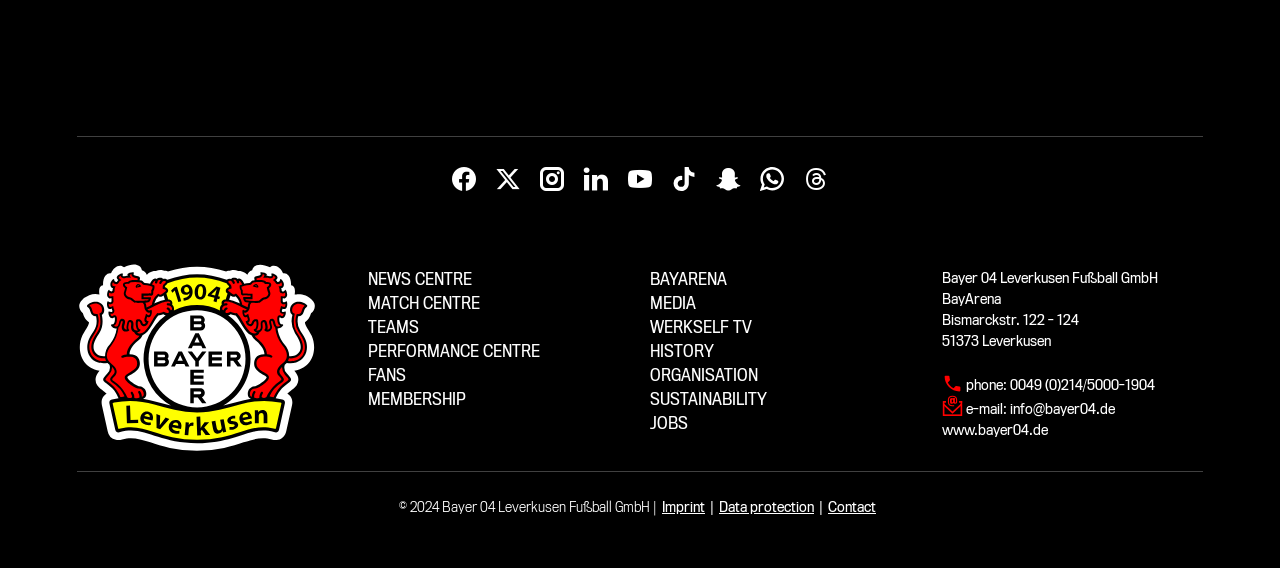Specify the bounding box coordinates (top-left x, top-left y, bottom-right x, bottom-right y) of the UI element in the screenshot that matches this description: Performance centre

[0.288, 0.599, 0.5, 0.641]